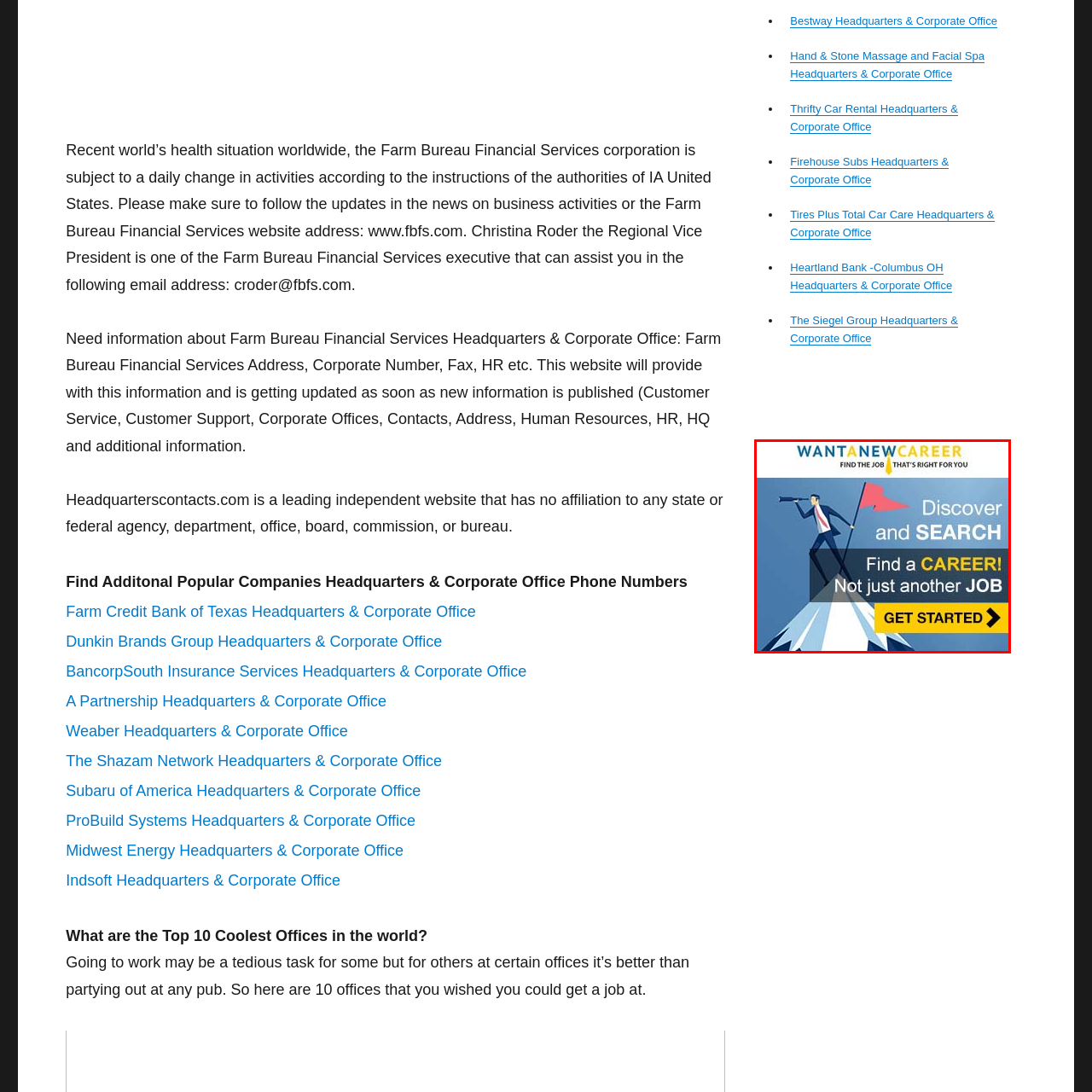Offer an in-depth description of the scene contained in the red rectangle.

The image features an eye-catching advertisement for a career resource titled "WANT A NEW CAREER." It vividly encourages viewers to explore opportunities for meaningful employment with the tagline "FIND THE JOB THAT'S RIGHT FOR YOU." The visual depicts a determined individual, standing on a mountain peak, looking through binoculars and holding a flag, symbolizing ambition and the pursuit of new horizons. The ad emphasizes the distinction between finding a career, rather than just another job, inviting users to "DISCOVER and SEARCH." A prominent call to action, "GET STARTED," invites potential candidates to engage with the service and take the next step toward advancing their careers. Overall, the design conveys motivation and a pathway to professional growth.